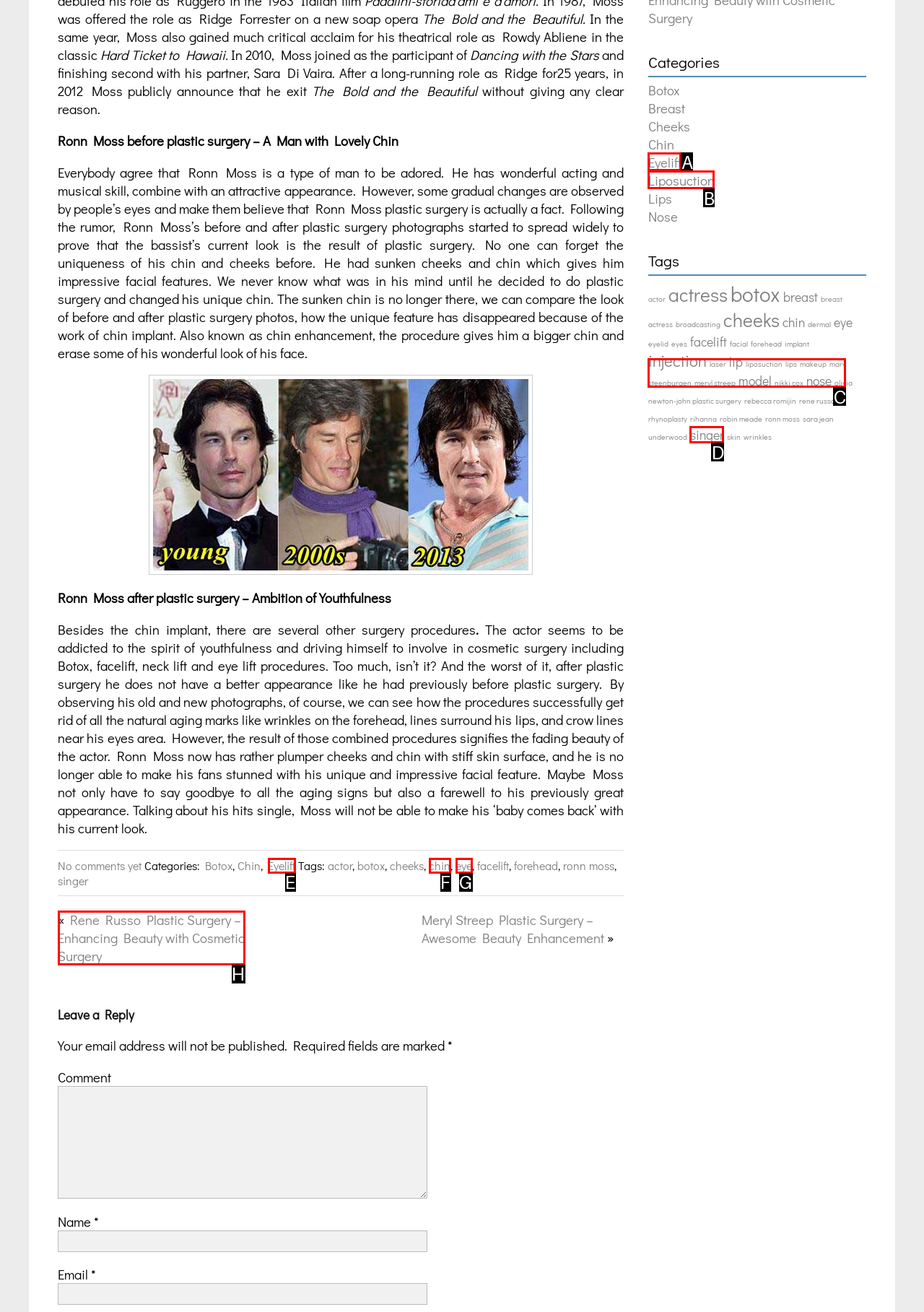Find the HTML element that corresponds to the description: chin. Indicate your selection by the letter of the appropriate option.

F